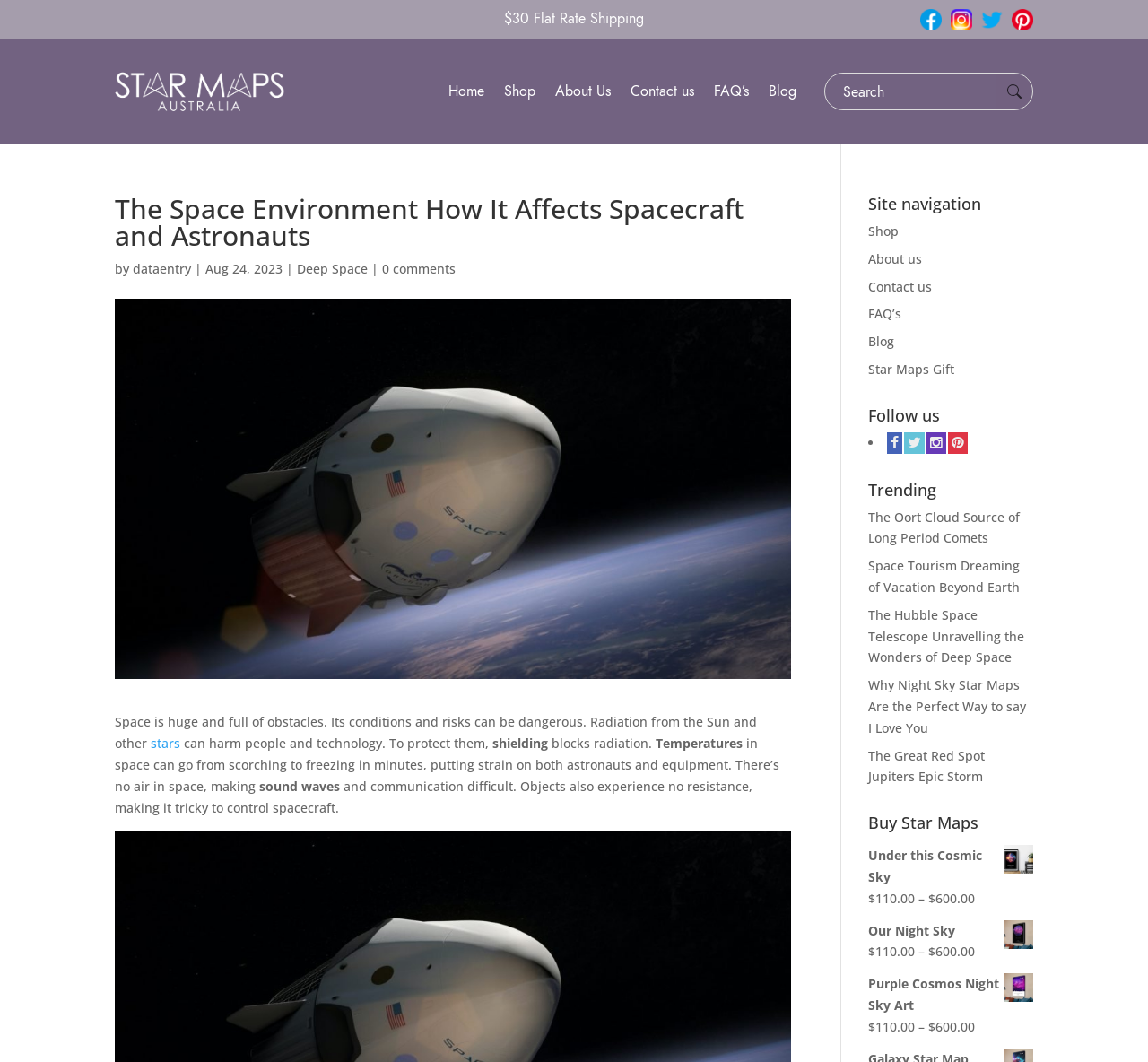Bounding box coordinates should be provided in the format (top-left x, top-left y, bottom-right x, bottom-right y) with all values between 0 and 1. Identify the bounding box for this UI element: About us

[0.756, 0.235, 0.803, 0.252]